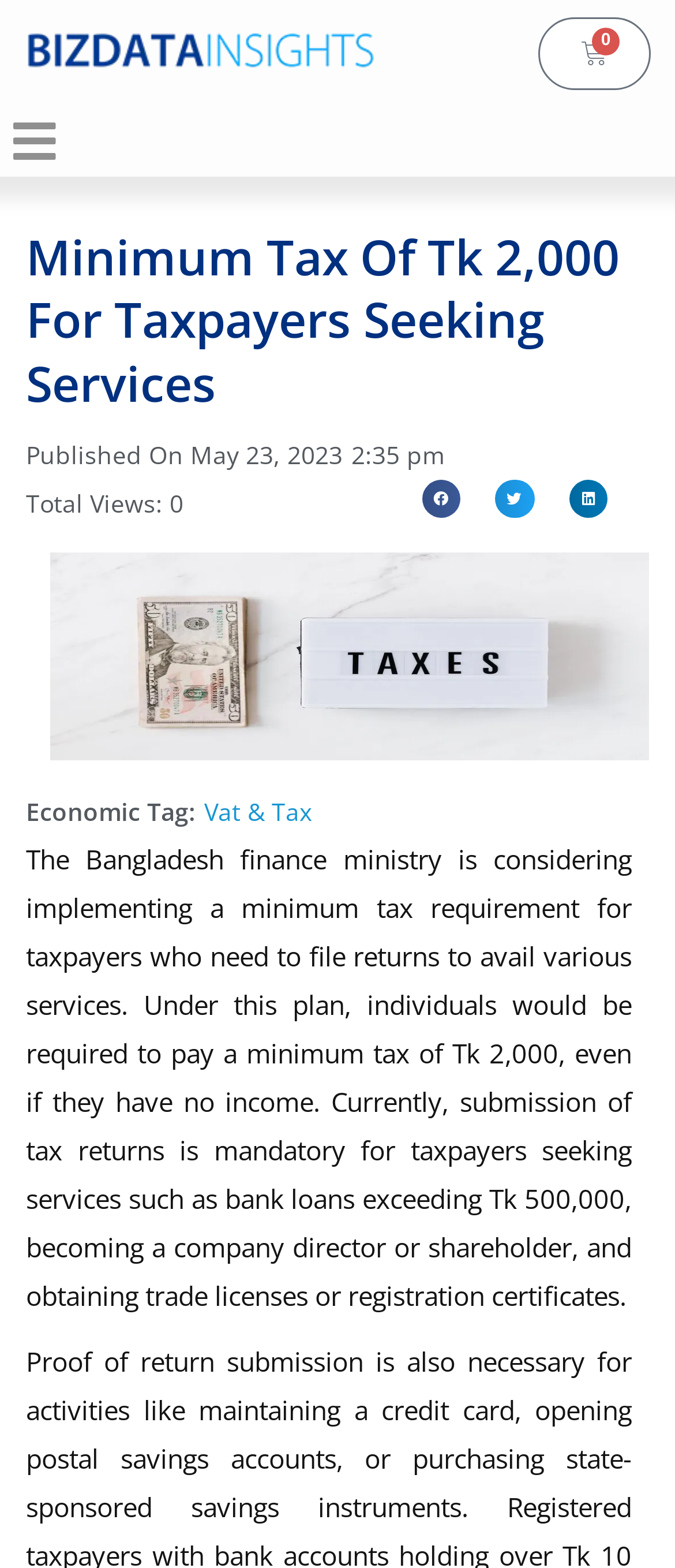From the image, can you give a detailed response to the question below:
What is the current status of the minimum tax requirement?

The article states that the Bangladesh finance ministry is considering implementing a minimum tax requirement for taxpayers who need to file returns to avail various services, which implies that it is not yet implemented but is being considered.